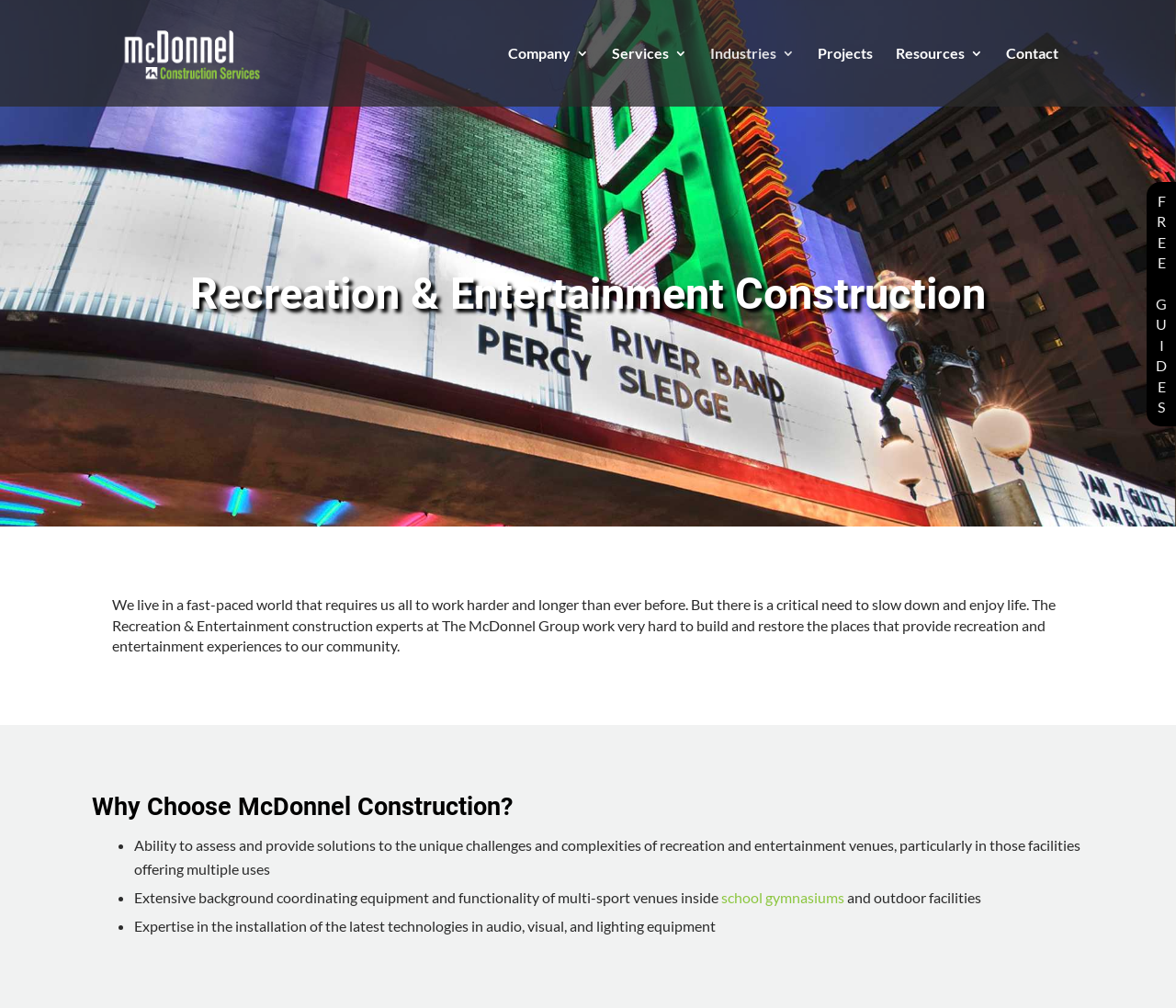Pinpoint the bounding box coordinates of the area that should be clicked to complete the following instruction: "Get the free guide". The coordinates must be given as four float numbers between 0 and 1, i.e., [left, top, right, bottom].

[0.975, 0.18, 1.0, 0.423]